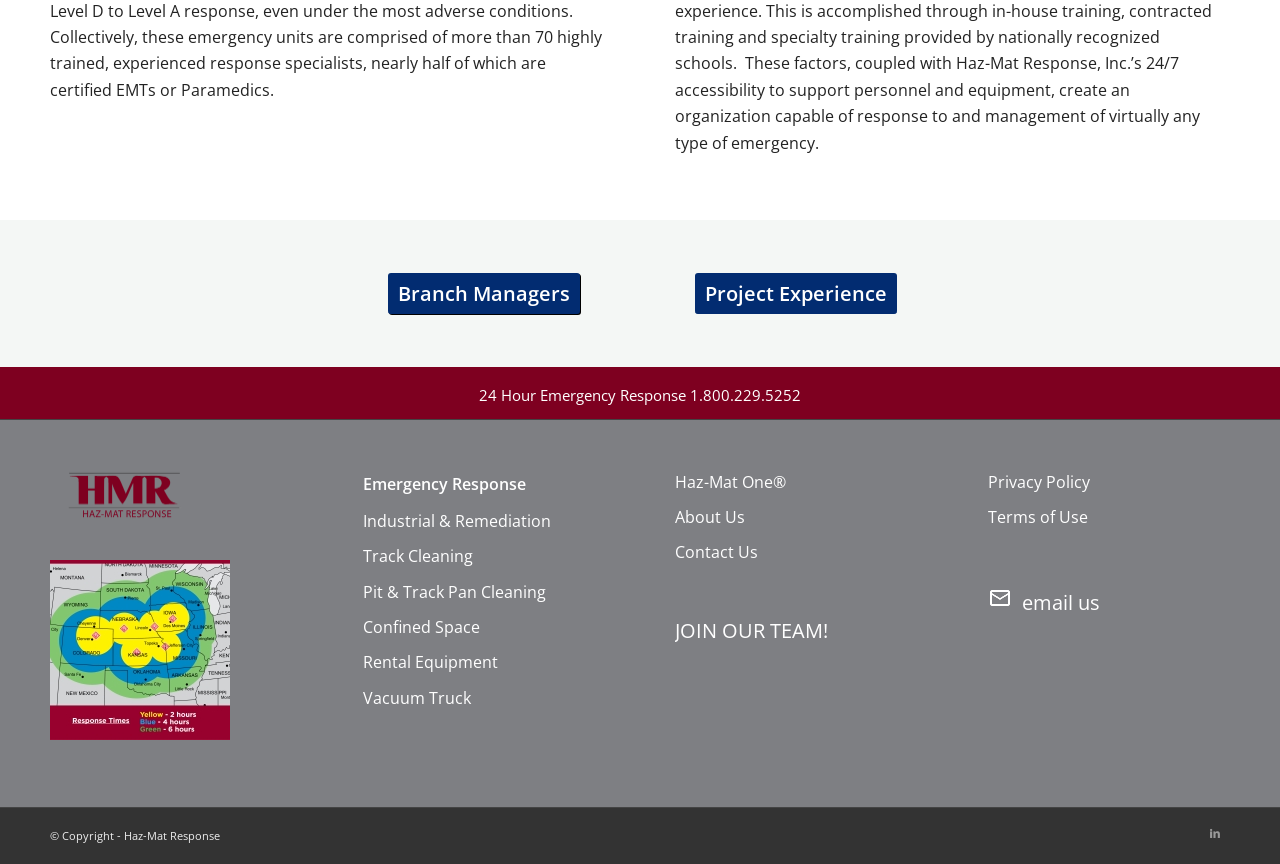Identify the bounding box coordinates of the element to click to follow this instruction: 'Click on the 'Branch Managers' link'. Ensure the coordinates are four float values between 0 and 1, provided as [left, top, right, bottom].

[0.303, 0.315, 0.453, 0.363]